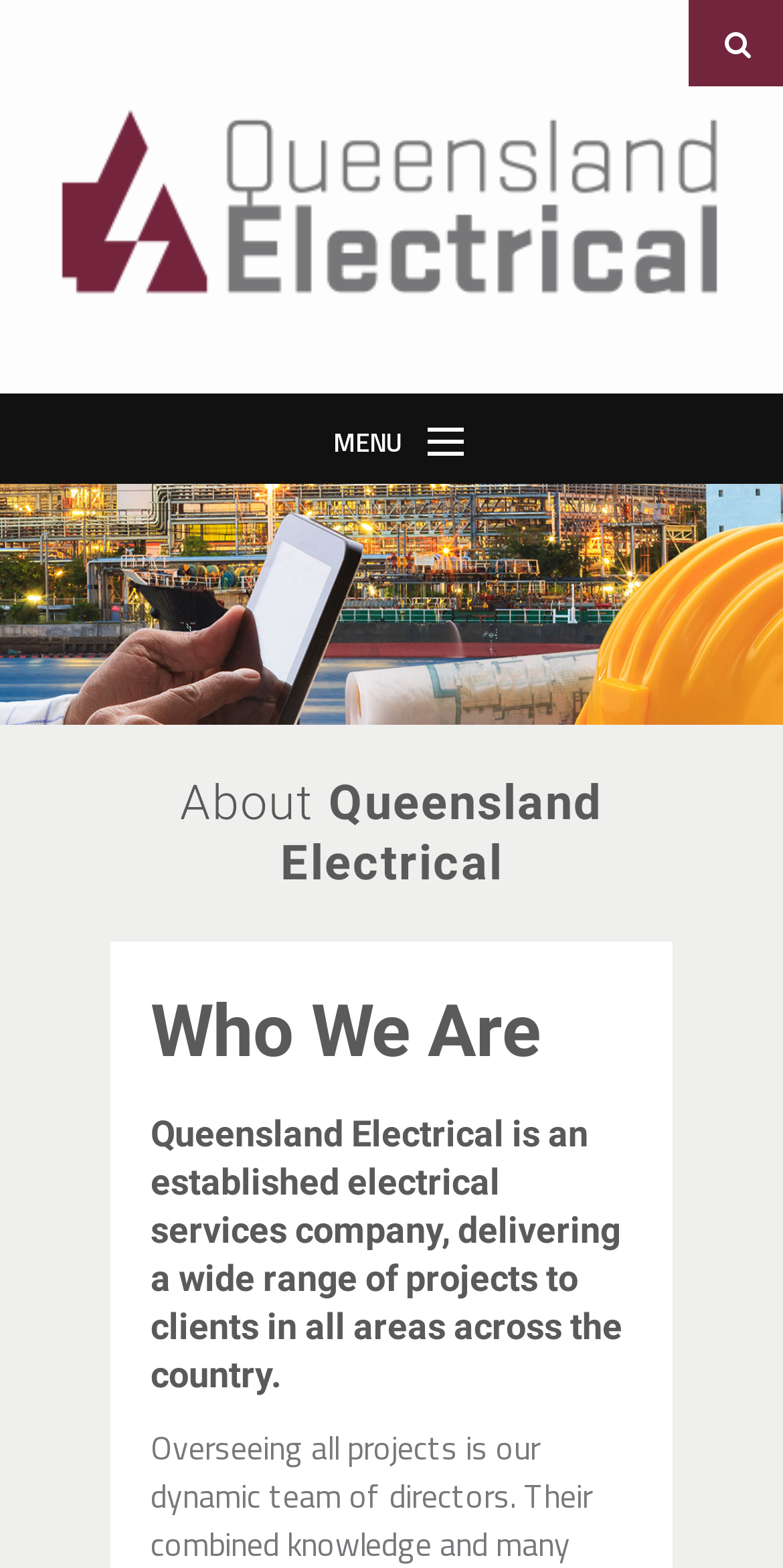Respond to the following question with a brief word or phrase:
What type of projects does the company deliver?

Electrical services projects